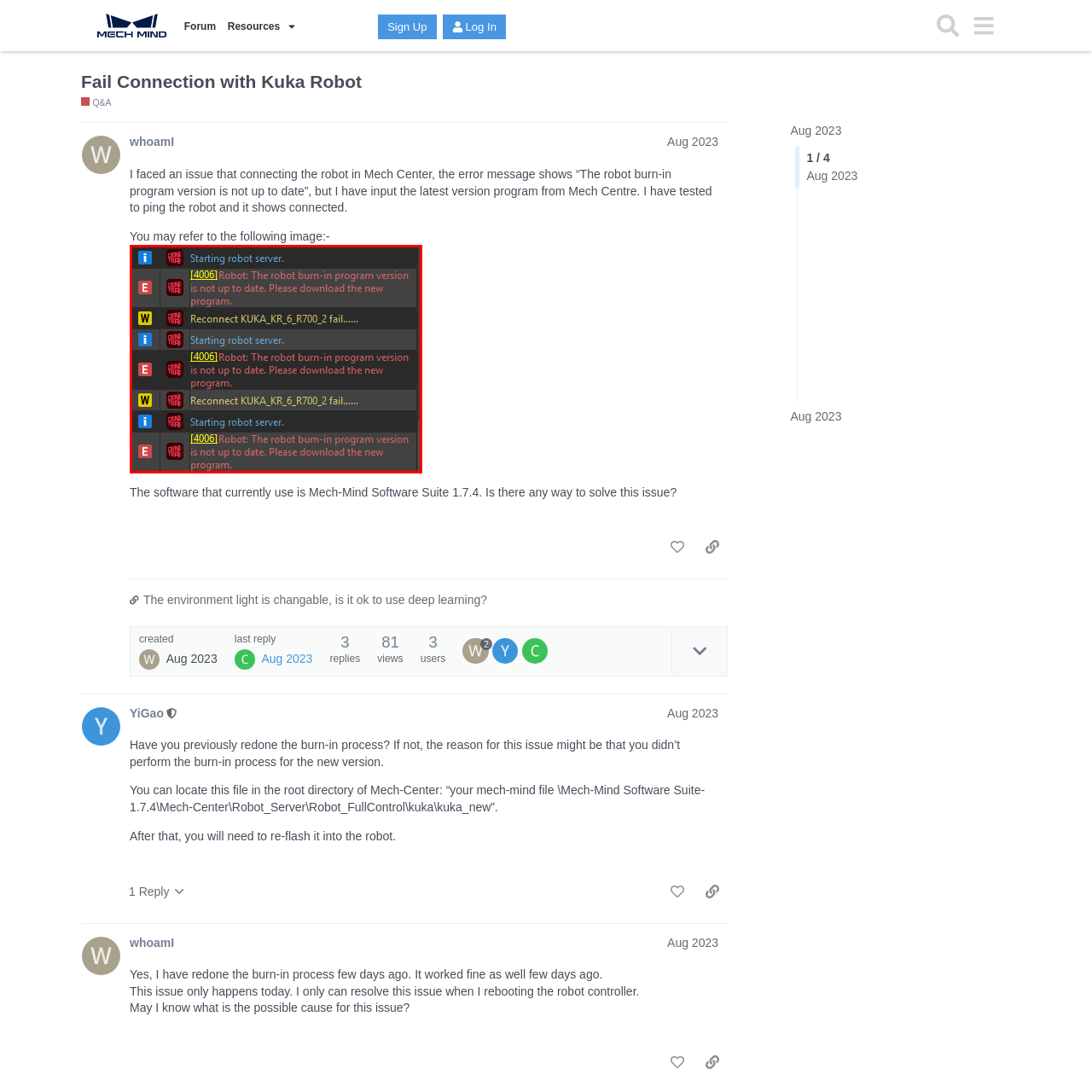Give a comprehensive caption for the image marked by the red rectangle.

The image depicts a computer screen displaying error messages related to a Kuka robot's connection issues. Prominently featured are multiple notifications indicating a failure to start the robot server, along with repeated alerts stating, "Robot: The robot burn-in program version is not up to date. Please download the new program." The messages highlight persistent connectivity concerns, specifically mentioning problems with the KUKA KR 6 R700_2 model. As users attempt to reconnect, the system generates an error indicating continued failure, suggesting potential issues with current software or necessary updates. This screen captures a moment of troubleshooting within a technical setup, emphasizing the importance of maintaining up-to-date software for robotic systems.